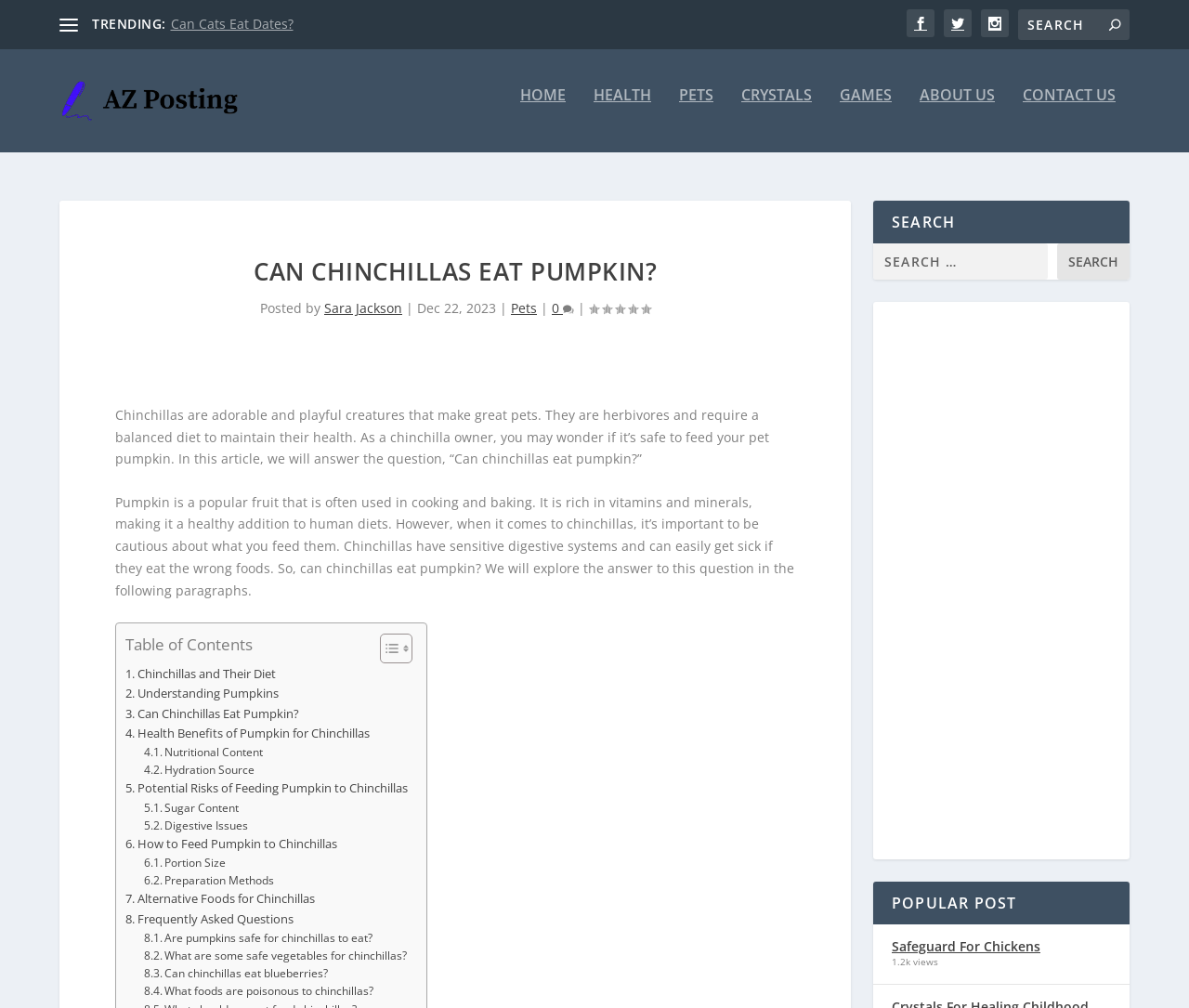Locate the bounding box coordinates of the clickable region to complete the following instruction: "Toggle the table of contents."

[0.308, 0.615, 0.343, 0.647]